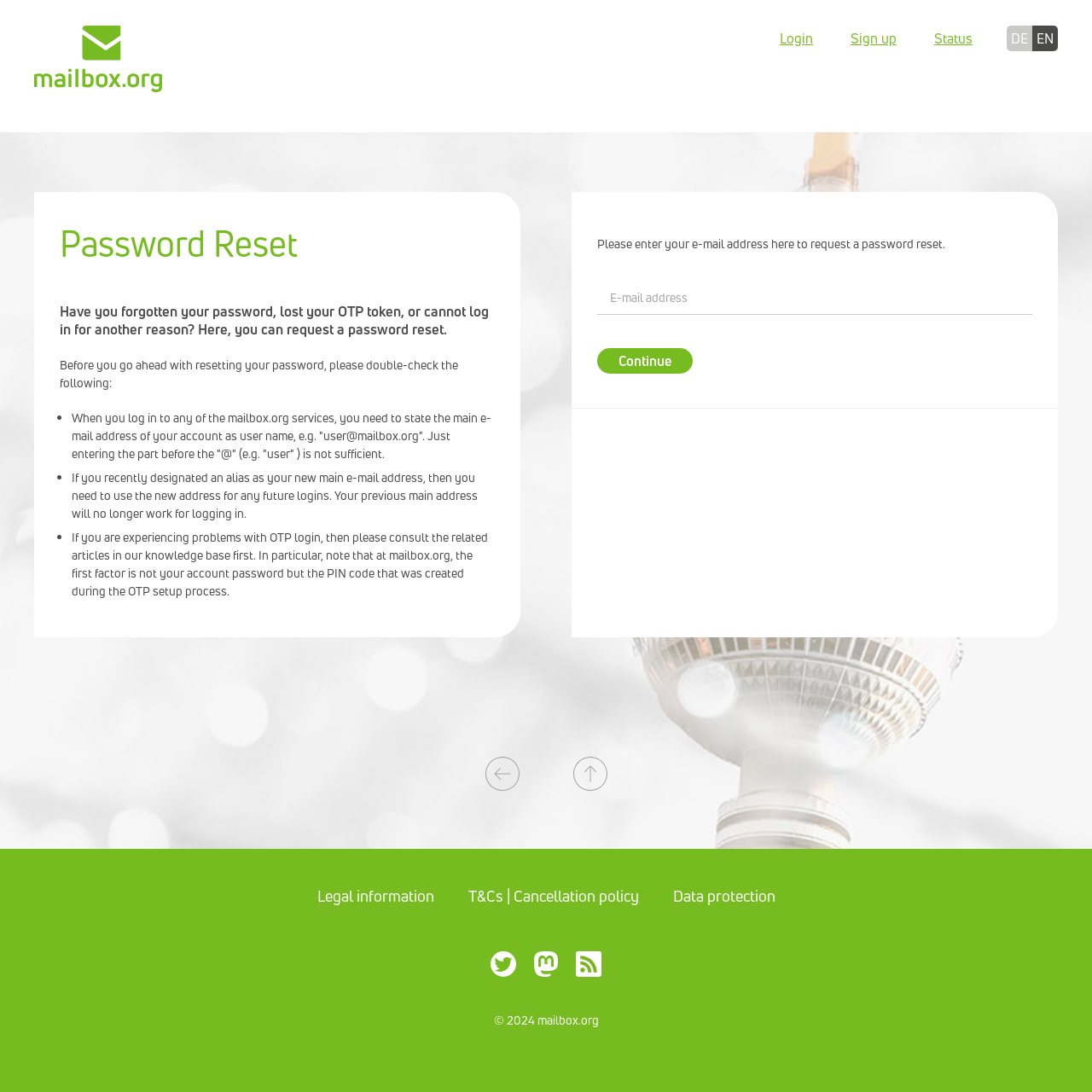Show me the bounding box coordinates of the clickable region to achieve the task as per the instruction: "Go to login page".

[0.714, 0.027, 0.745, 0.044]